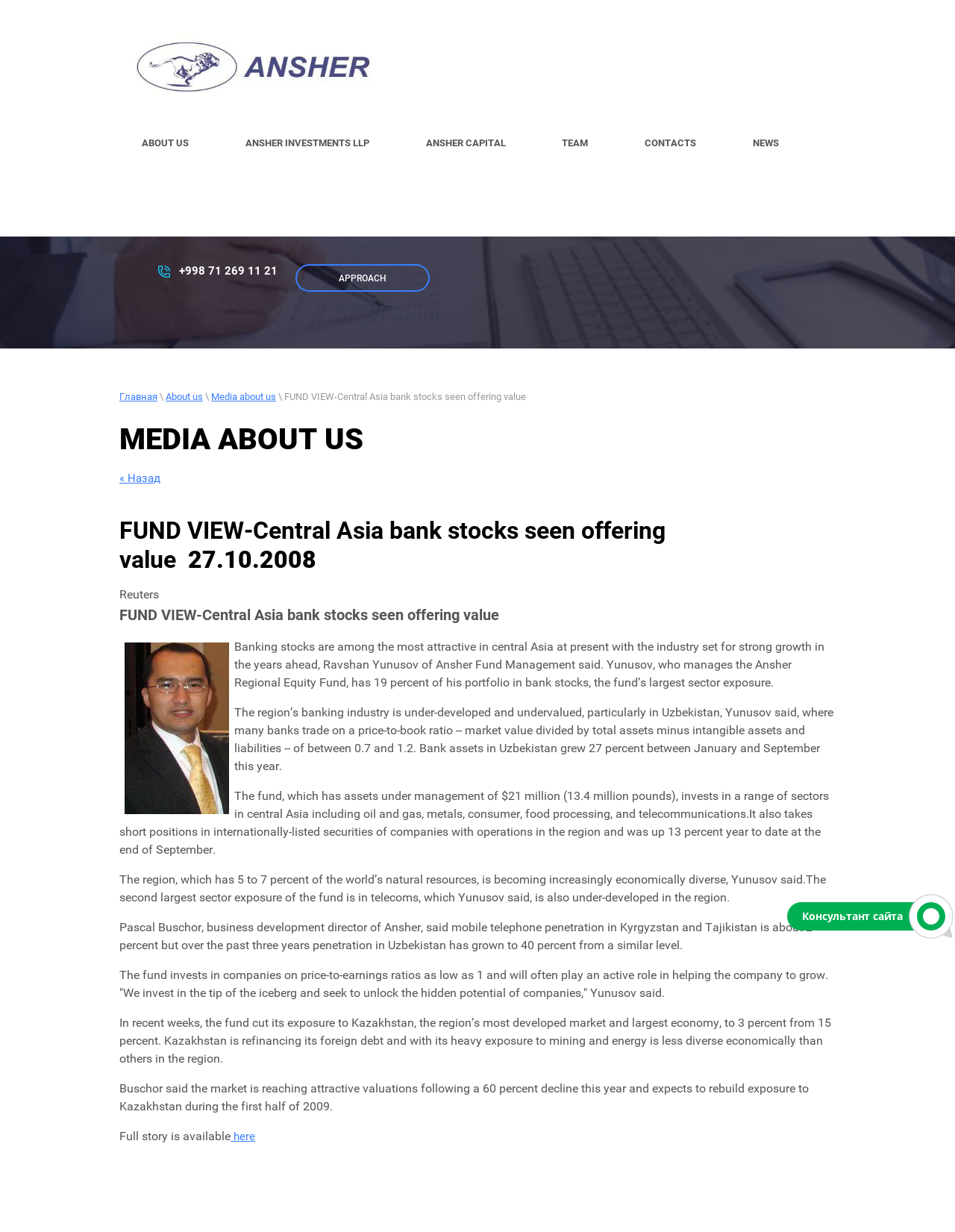What is the percentage of bank stocks in the Ansher Regional Equity Fund?
Provide an in-depth answer to the question, covering all aspects.

According to the article, 'Yunusov, who manages the Ansher Regional Equity Fund, has 19 percent of his portfolio in bank stocks, the fund’s largest sector exposure.'